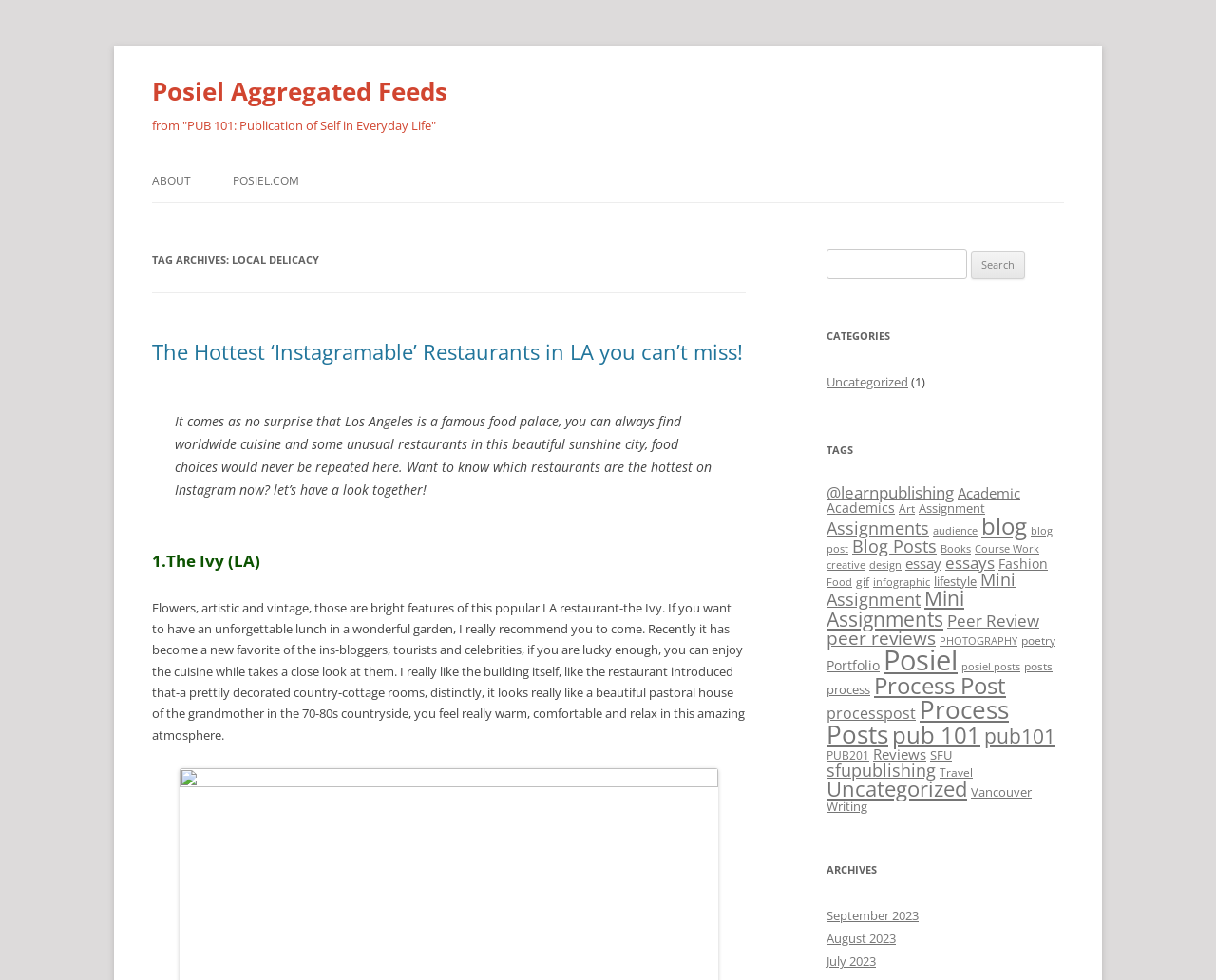Can you find the bounding box coordinates of the area I should click to execute the following instruction: "Explore the TAG ARCHIVES"?

[0.125, 0.254, 0.613, 0.277]